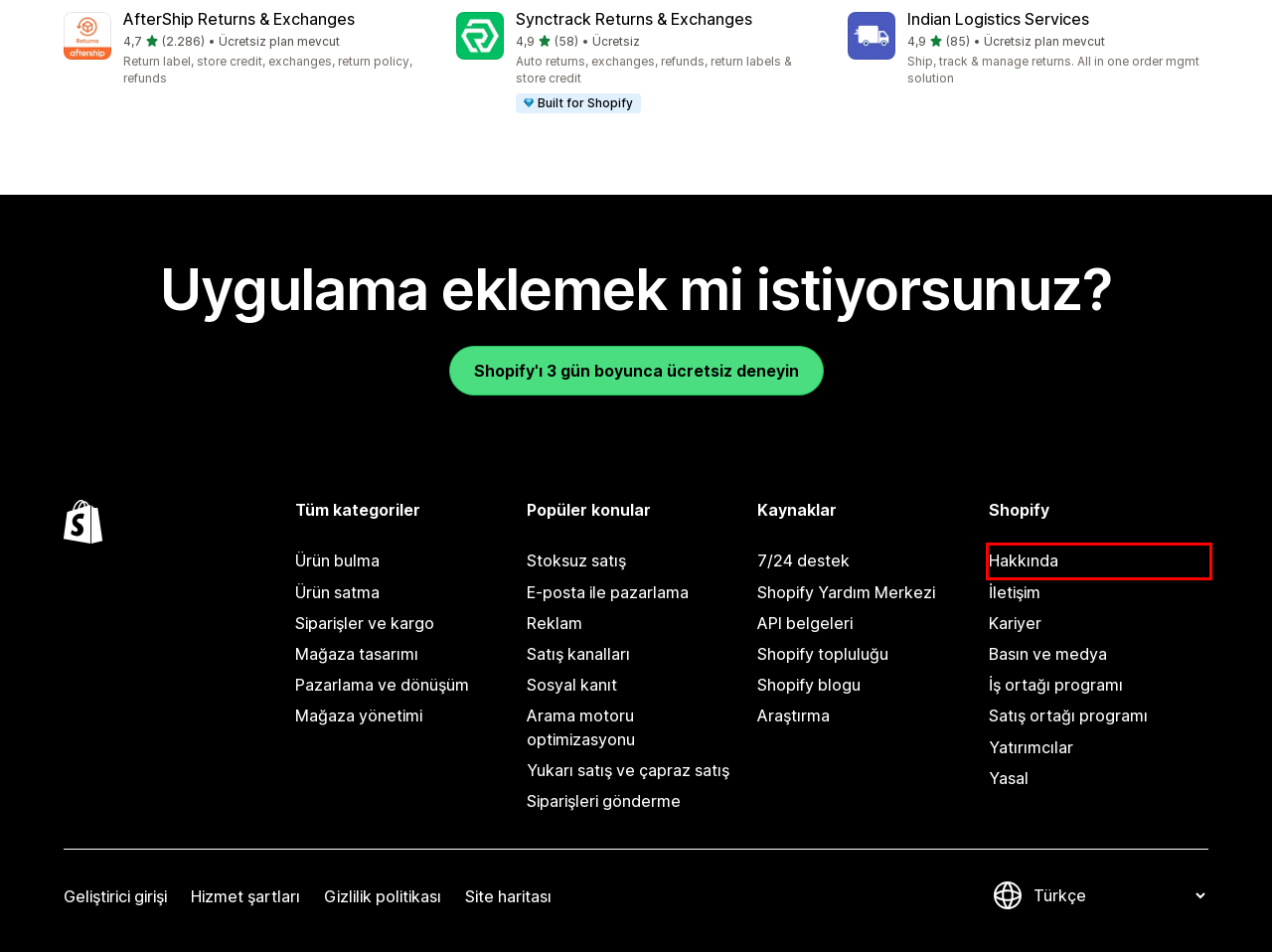After examining the screenshot of a webpage with a red bounding box, choose the most accurate webpage description that corresponds to the new page after clicking the element inside the red box. Here are the candidates:
A. Shopify - Pressroom
B. 2024 için en iyi Mağaza yönetimi uygulamaları - Shopify App Store
C. Shopify Legal - Shopify USA
D. All About Shopify
E. 2024 için en iyi Ürün satma uygulamaları - Shopify App Store
F. Omega - Returns Drive: Streamlined your returns & exchanges | Shopify App Store
G. Shopify Community
H. Ecommerce Marketing Blog - Ecommerce News, Online Store Tips and More - Shopify

D